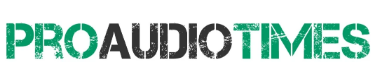Please answer the following question using a single word or phrase: 
What is emphasized by the inclusion of 'AUDIO' in the logo?

Audio technology and equipment